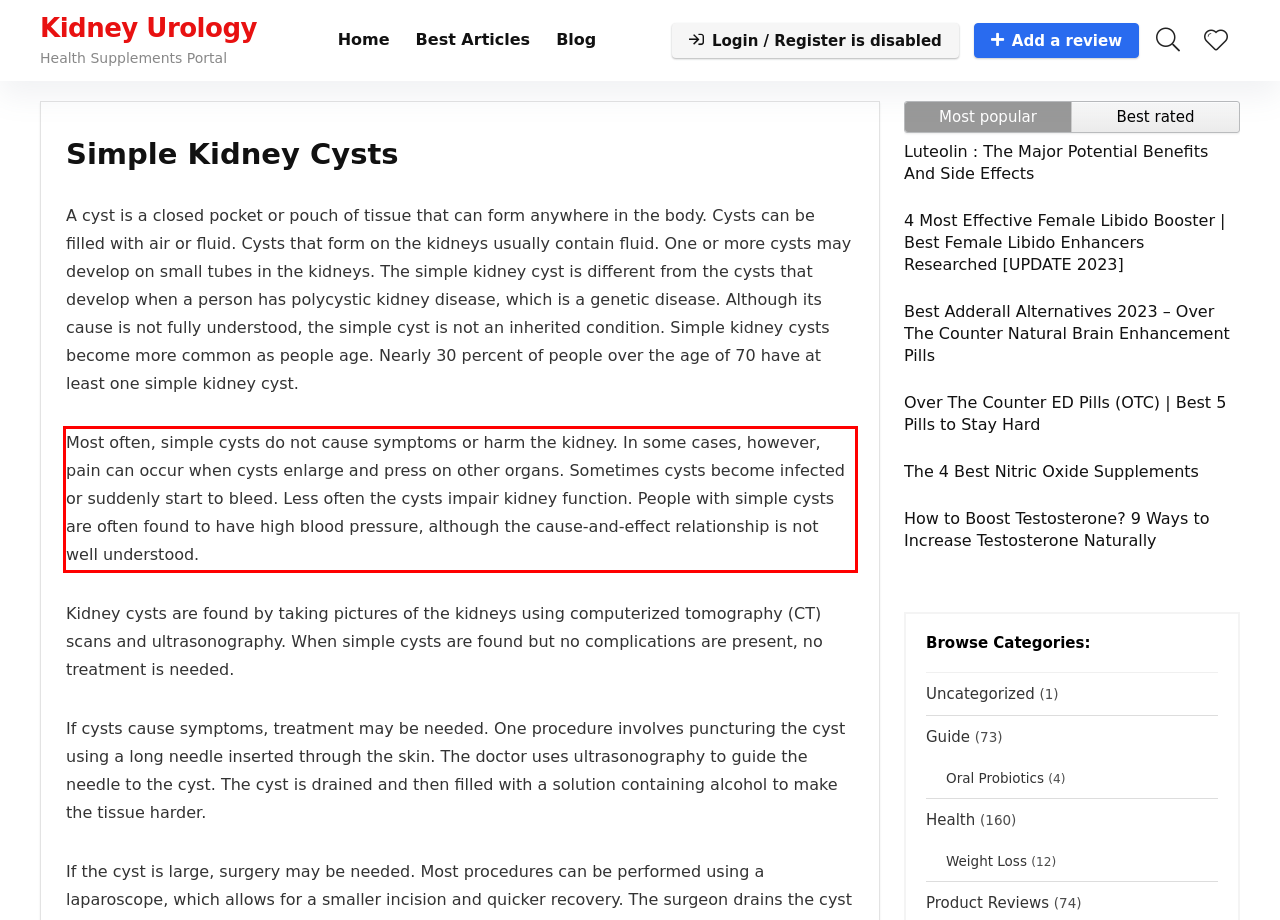Please use OCR to extract the text content from the red bounding box in the provided webpage screenshot.

Most often, simple cysts do not cause symptoms or harm the kidney. In some cases, however, pain can occur when cysts enlarge and press on other organs. Sometimes cysts become infected or suddenly start to bleed. Less often the cysts impair kidney function. People with simple cysts are often found to have high blood pressure, although the cause-and-effect relationship is not well understood.